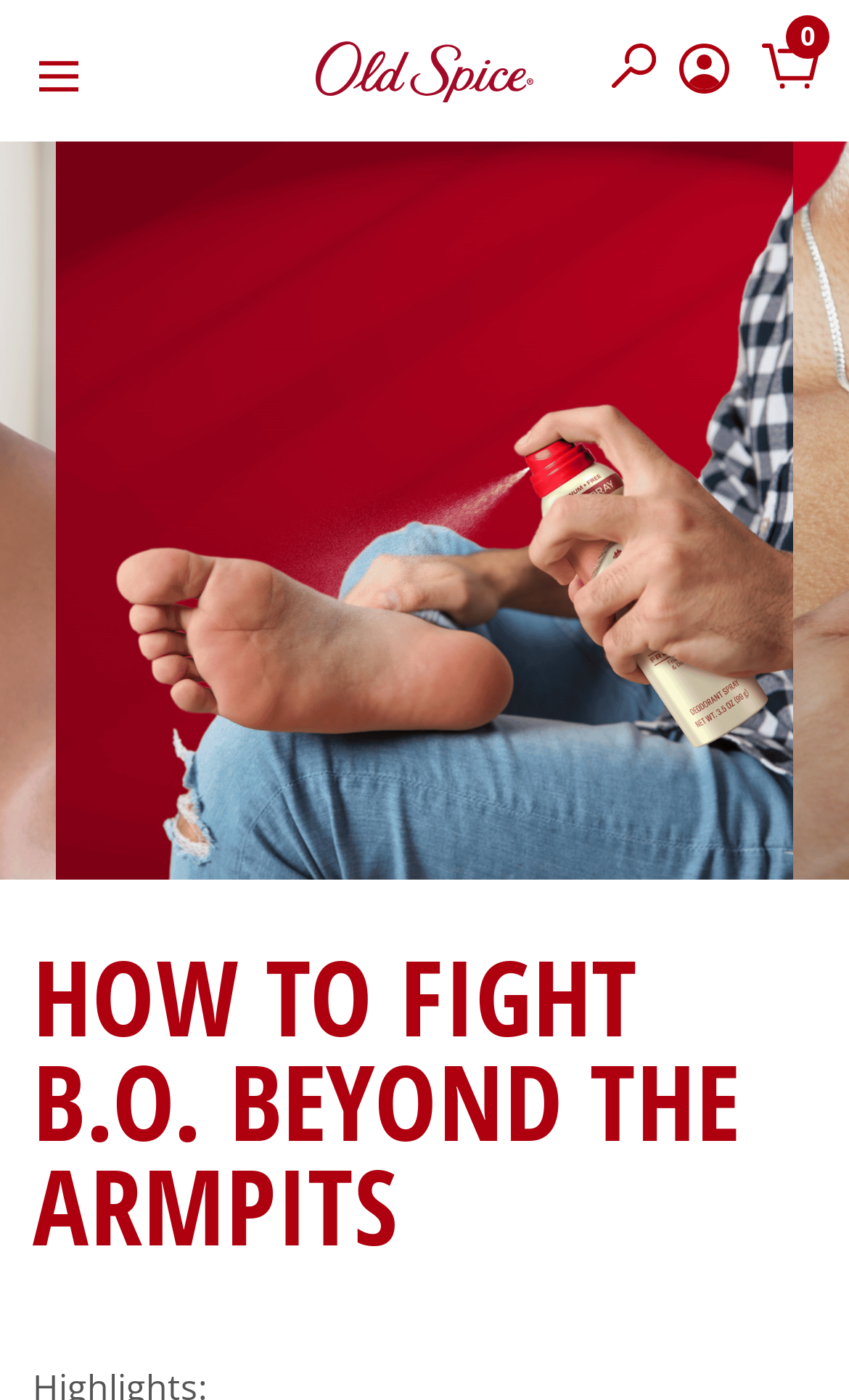Given the element description: "icon-menu Menu header-icon-close Close", predict the bounding box coordinates of this UI element. The coordinates must be four float numbers between 0 and 1, given as [left, top, right, bottom].

[0.046, 0.039, 0.092, 0.067]